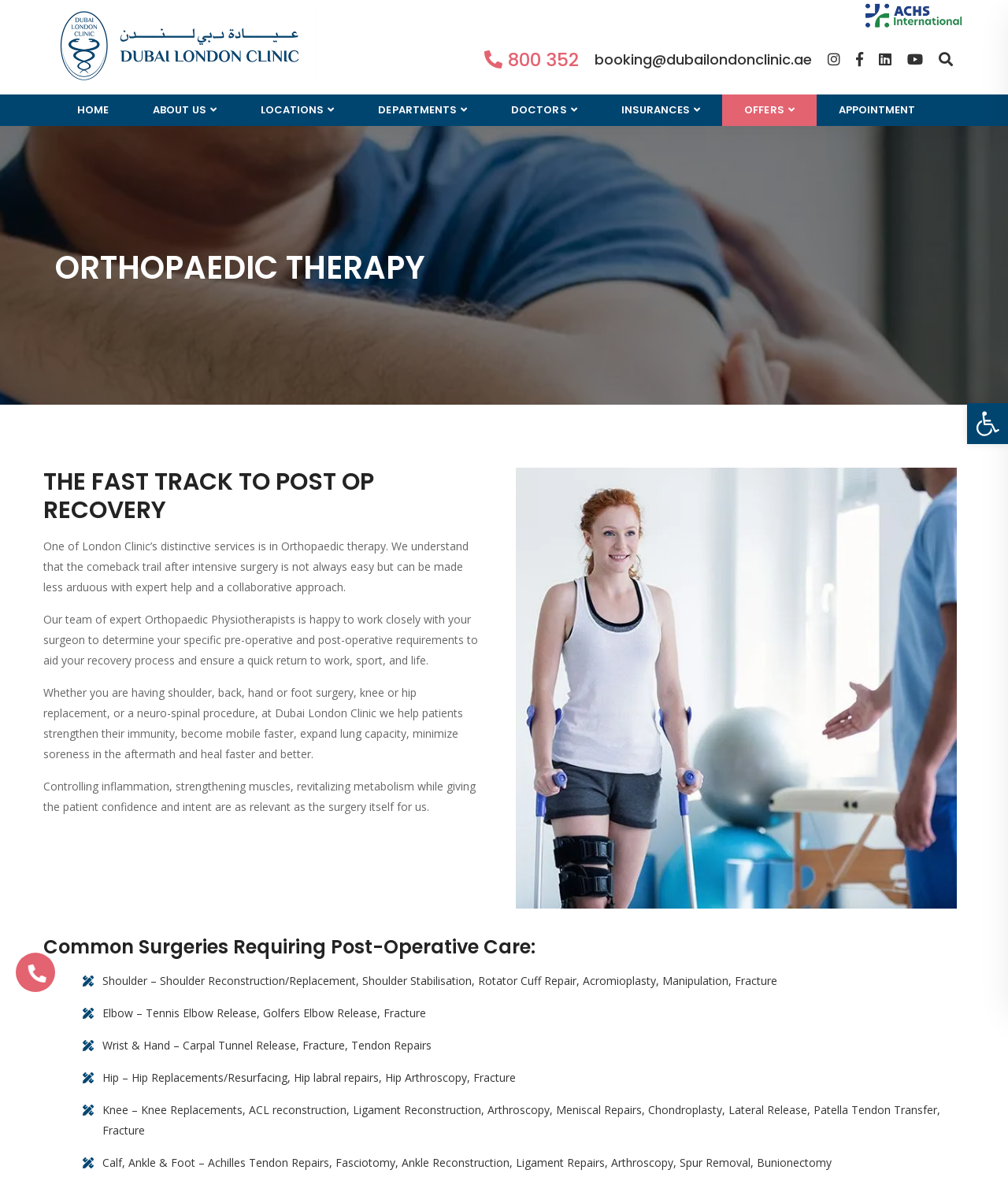Please specify the bounding box coordinates of the clickable region necessary for completing the following instruction: "Book an appointment". The coordinates must consist of four float numbers between 0 and 1, i.e., [left, top, right, bottom].

[0.81, 0.08, 0.93, 0.107]